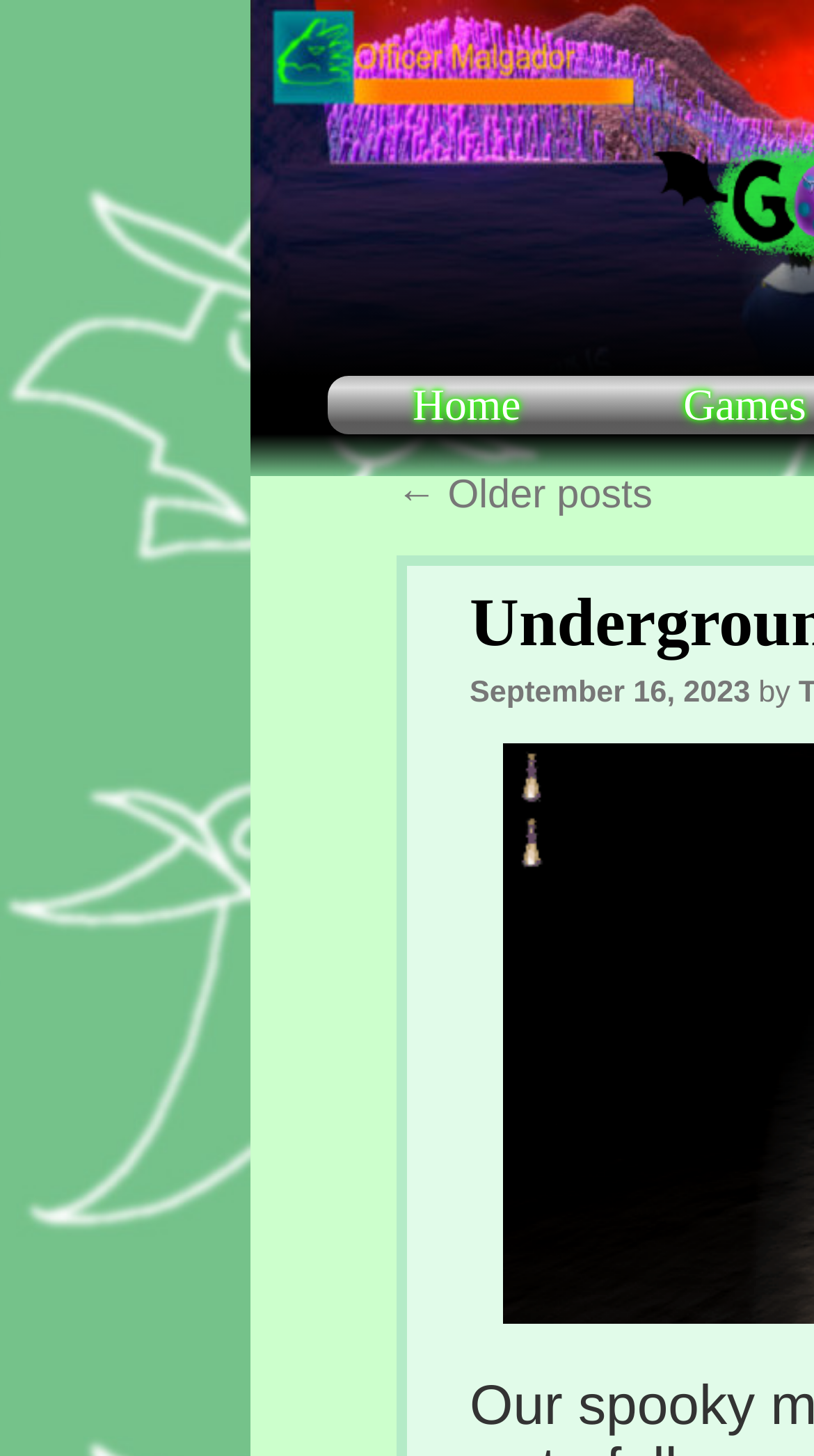For the element described, predict the bounding box coordinates as (top-left x, top-left y, bottom-right x, bottom-right y). All values should be between 0 and 1. Element description: September 16, 2023

[0.577, 0.464, 0.922, 0.487]